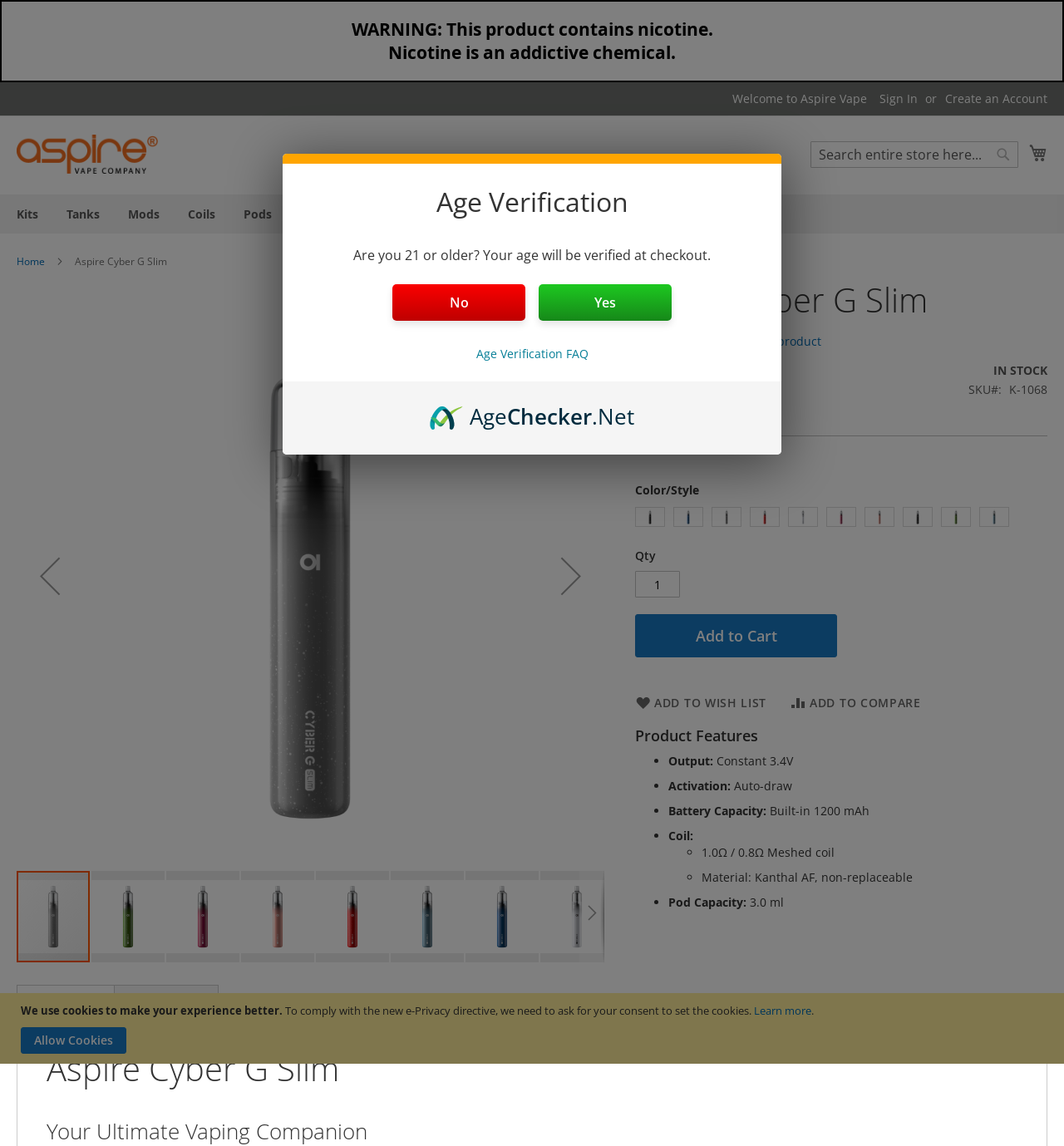Locate the bounding box coordinates of the clickable region to complete the following instruction: "Add product to cart."

[0.597, 0.536, 0.787, 0.574]